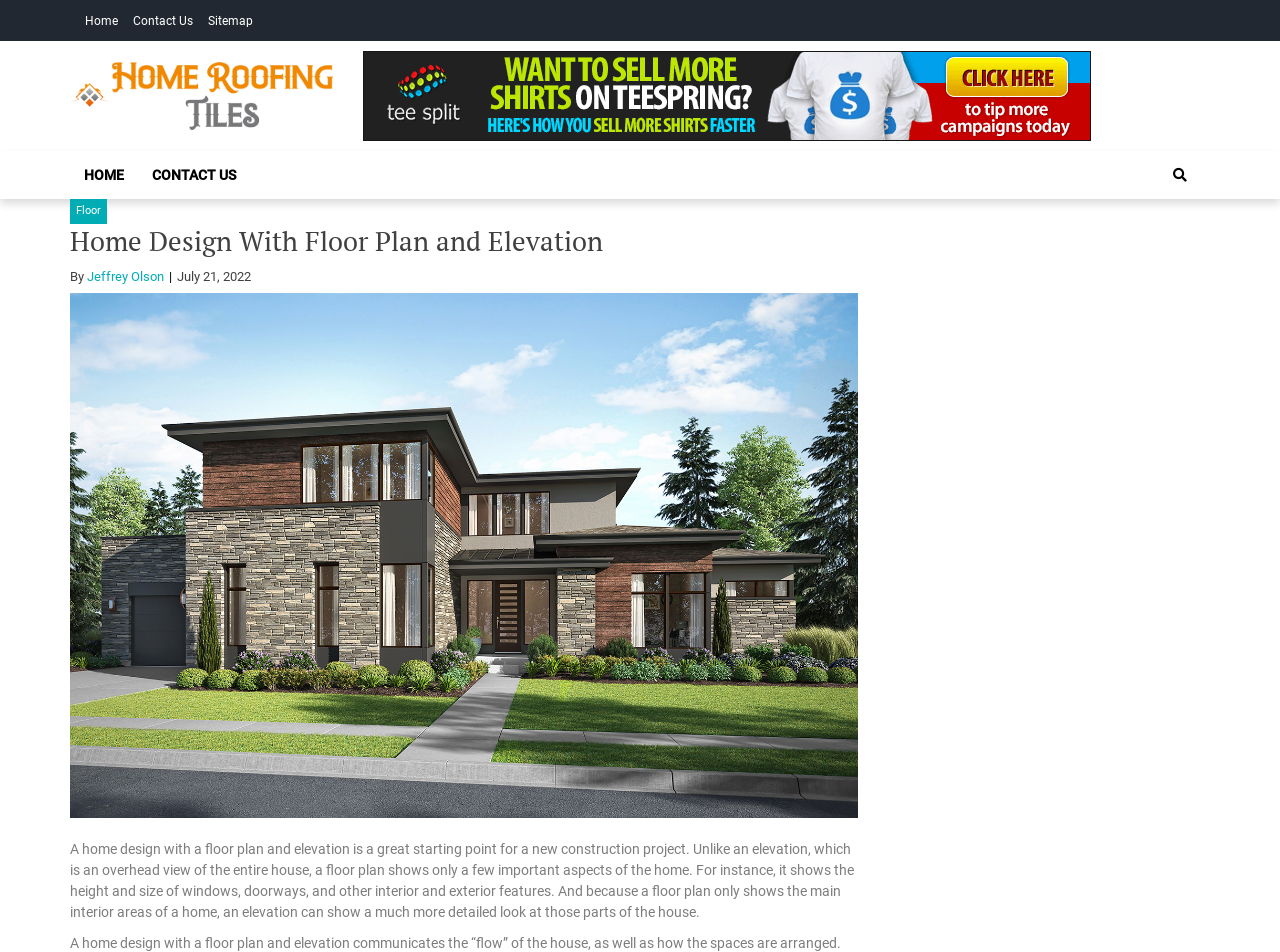Given the description of a UI element: "Floor", identify the bounding box coordinates of the matching element in the webpage screenshot.

[0.055, 0.209, 0.084, 0.235]